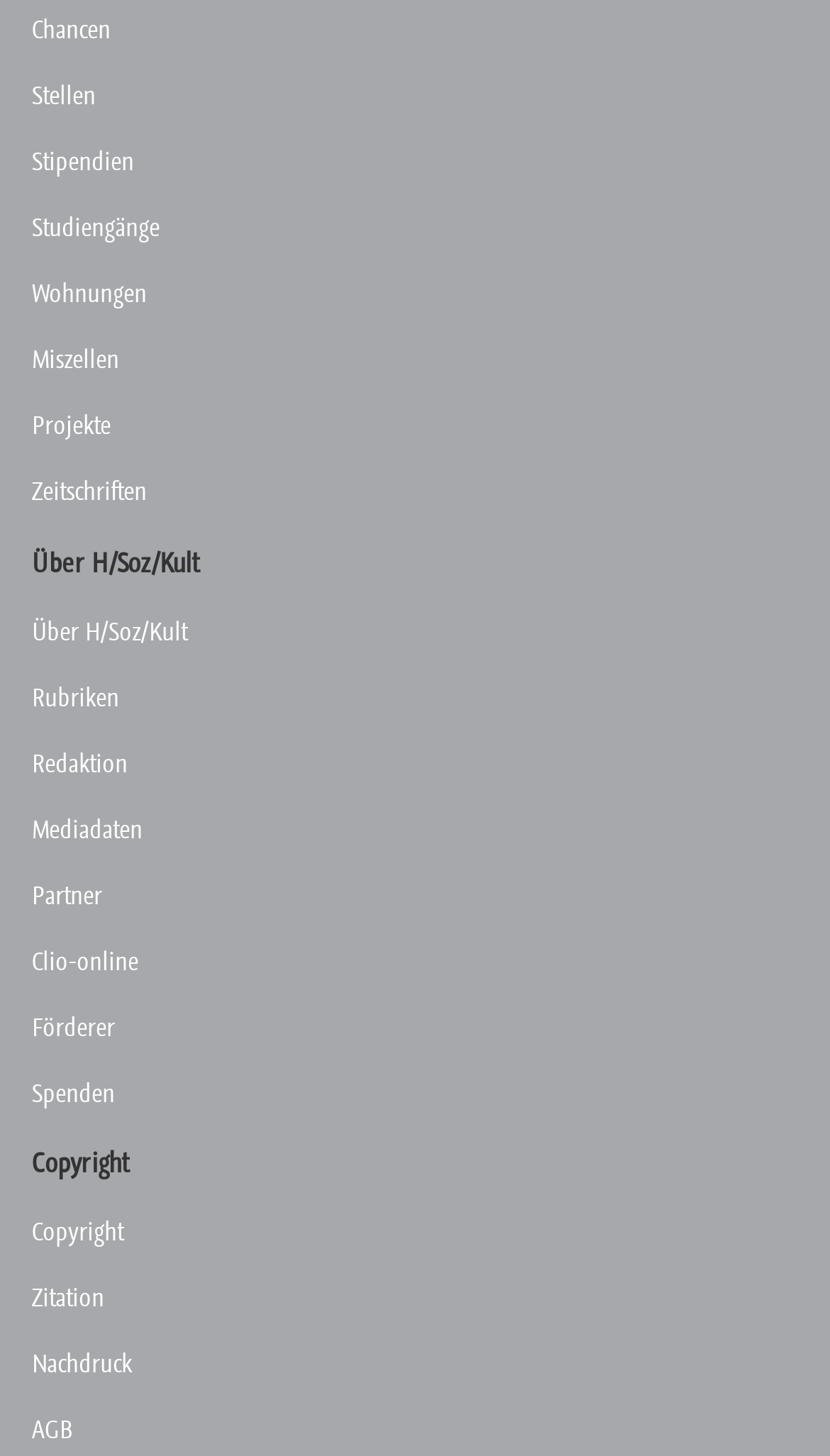Answer the following in one word or a short phrase: 
How many links are available on the webpage?

21